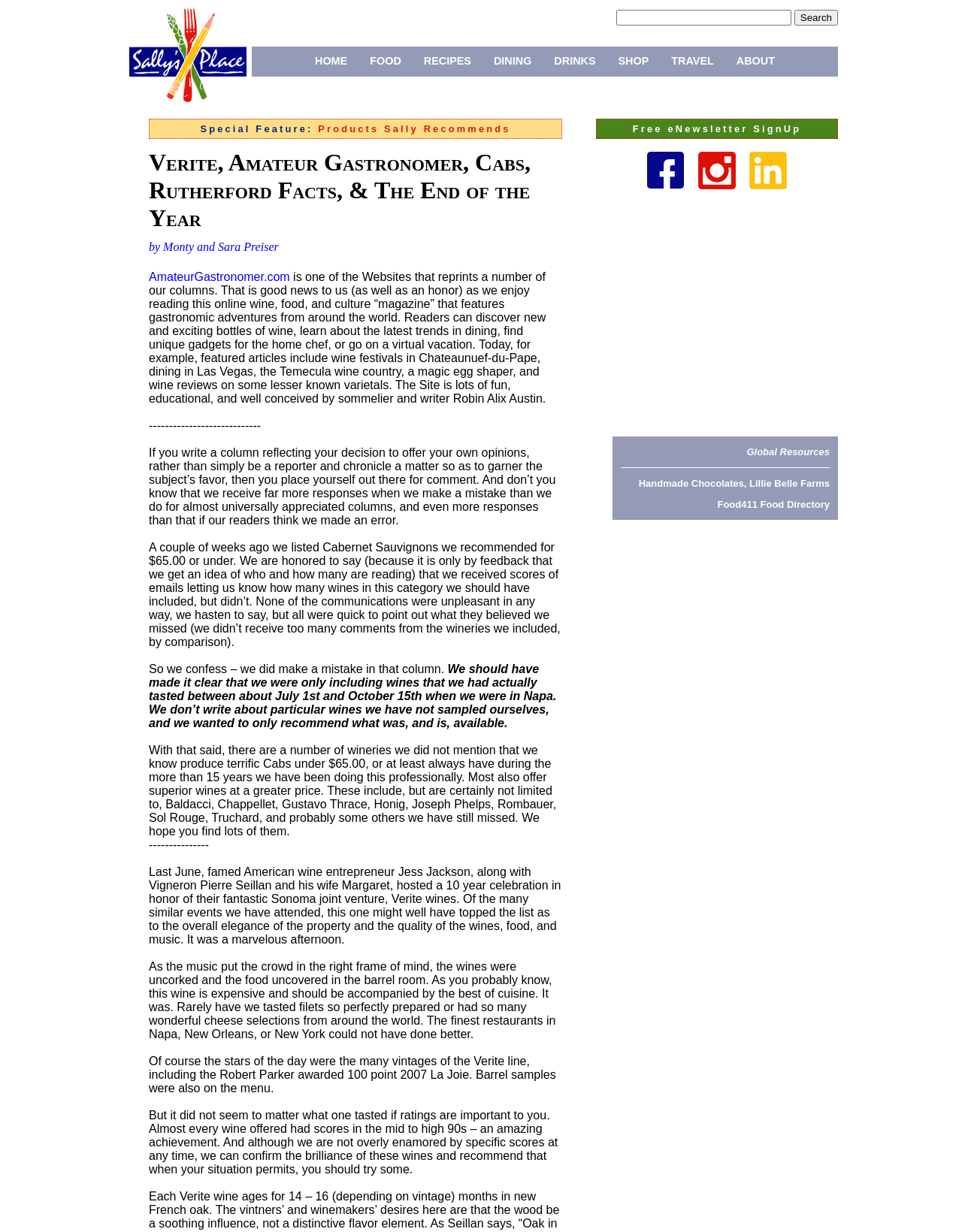What is the name of the website? Based on the screenshot, please respond with a single word or phrase.

Sally's Place